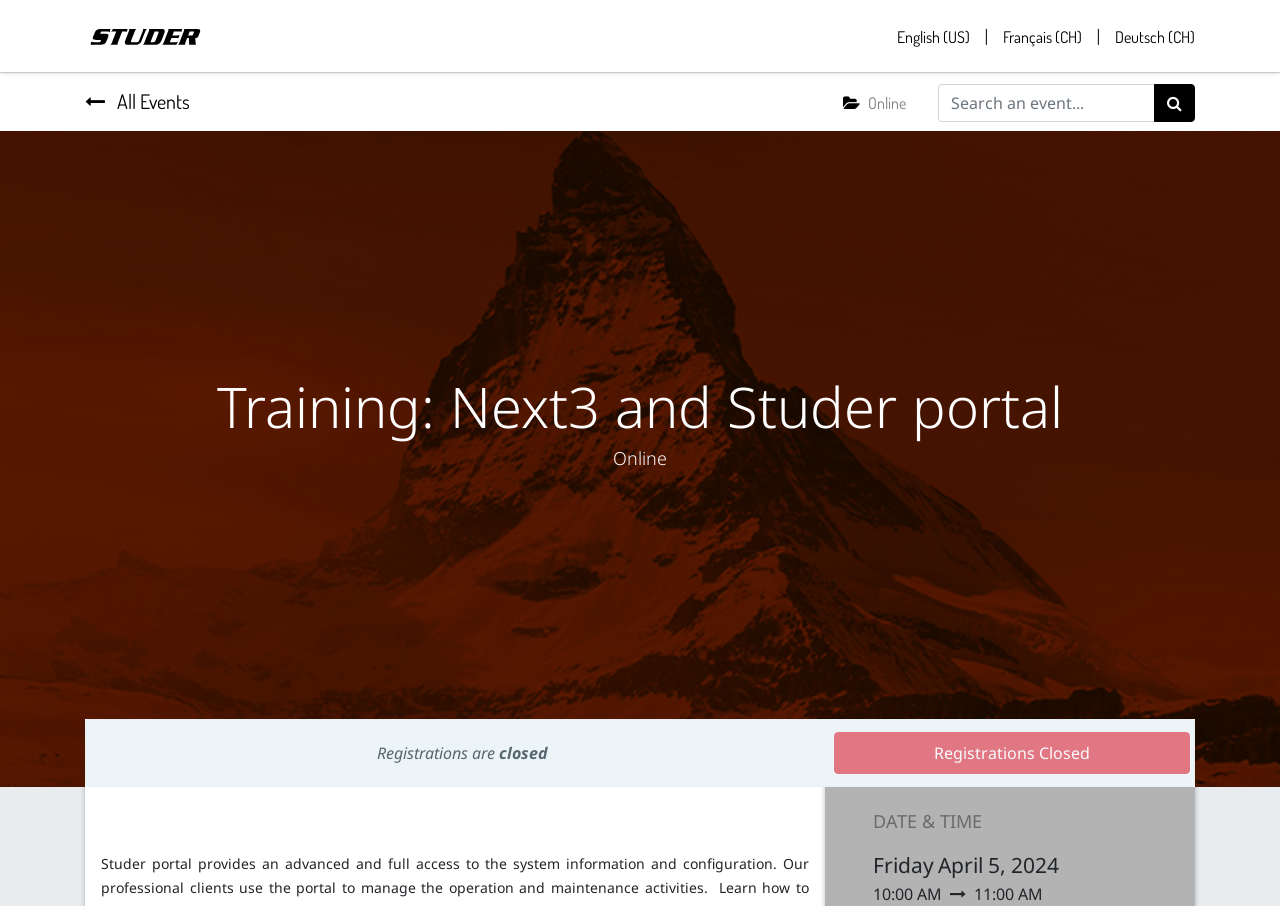What is the status of registrations?
Please use the image to provide an in-depth answer to the question.

The status of registrations is indicated by a button 'Registrations Closed' which is disabled, and also mentioned in the text 'Registrations are closed'.